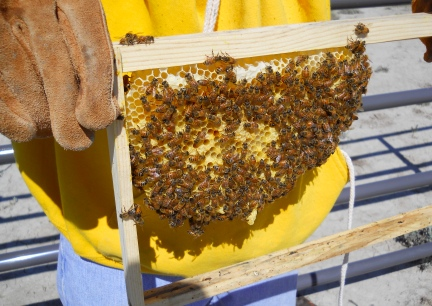What is the structure showcased on the frame?
Based on the image, respond with a single word or phrase.

Honeycomb